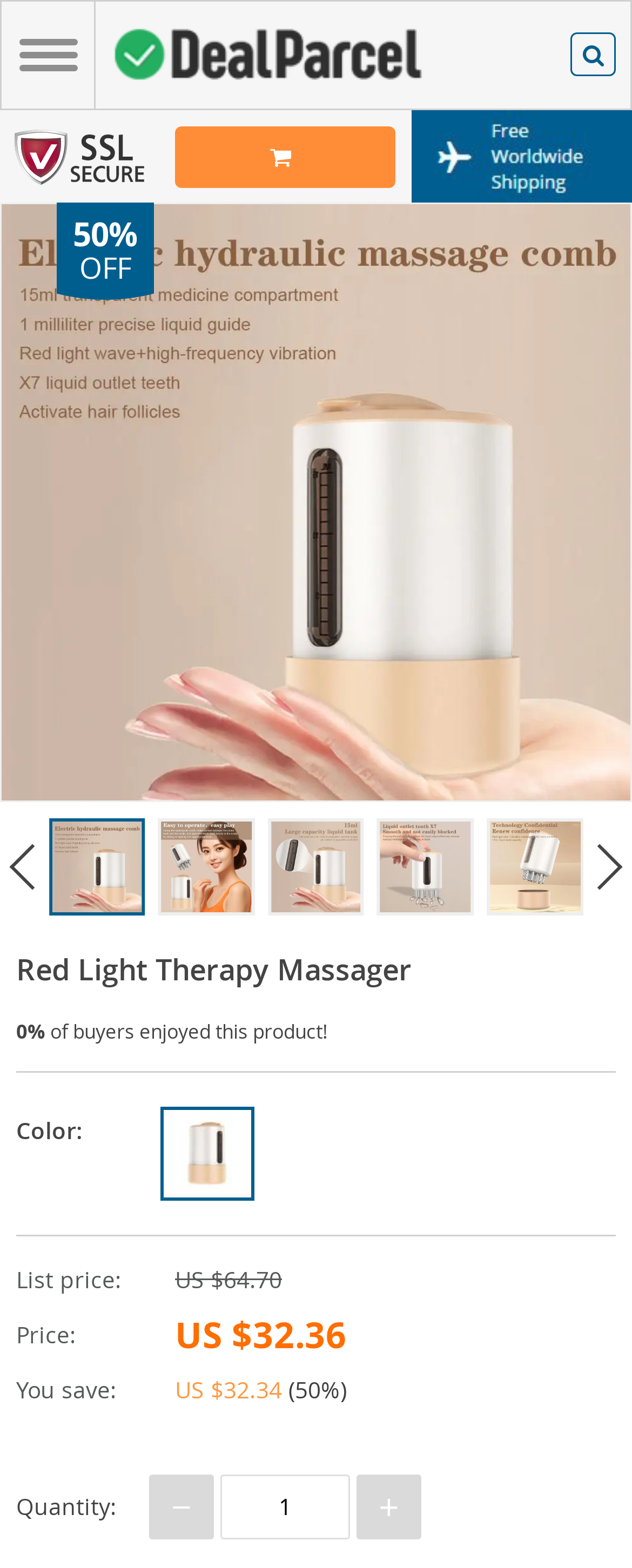Bounding box coordinates should be provided in the format (top-left x, top-left y, bottom-right x, bottom-right y) with all values between 0 and 1. Identify the bounding box for this UI element: 0 items

[0.276, 0.081, 0.624, 0.12]